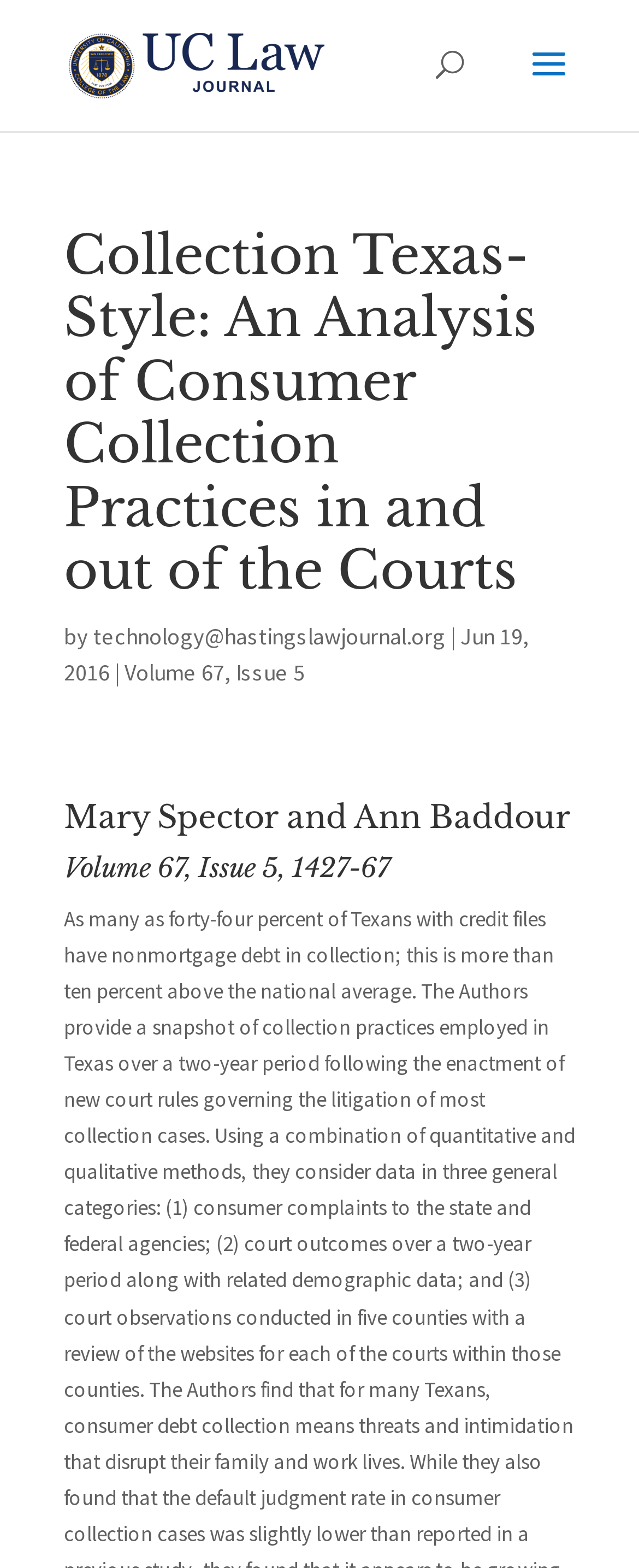Please answer the following question using a single word or phrase: What is the issue number of the journal?

Issue 5